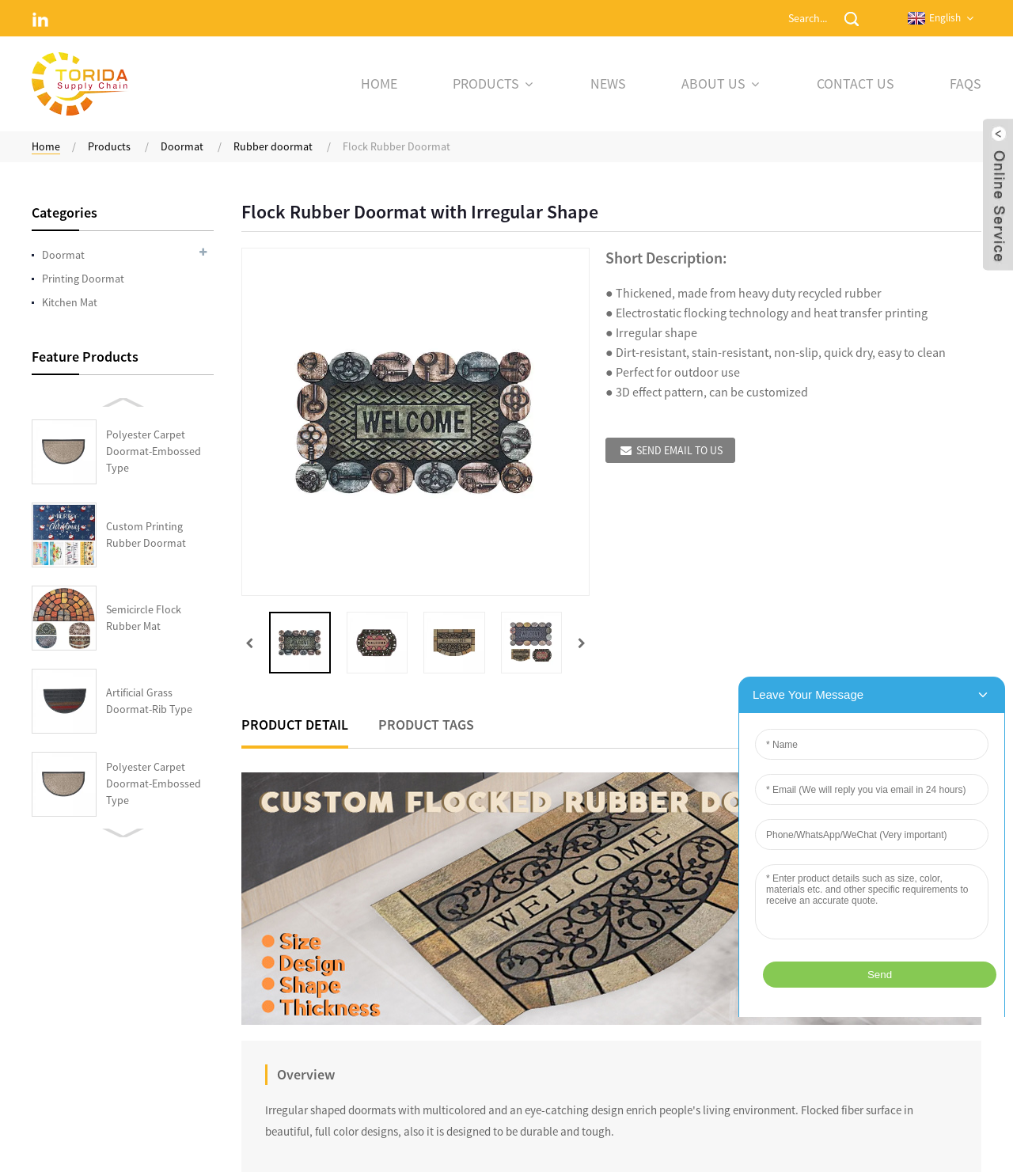Determine the bounding box coordinates of the clickable element to complete this instruction: "view Flock Rubber Doormat with Irregular Shape". Provide the coordinates in the format of four float numbers between 0 and 1, [left, top, right, bottom].

[0.239, 0.211, 0.581, 0.506]